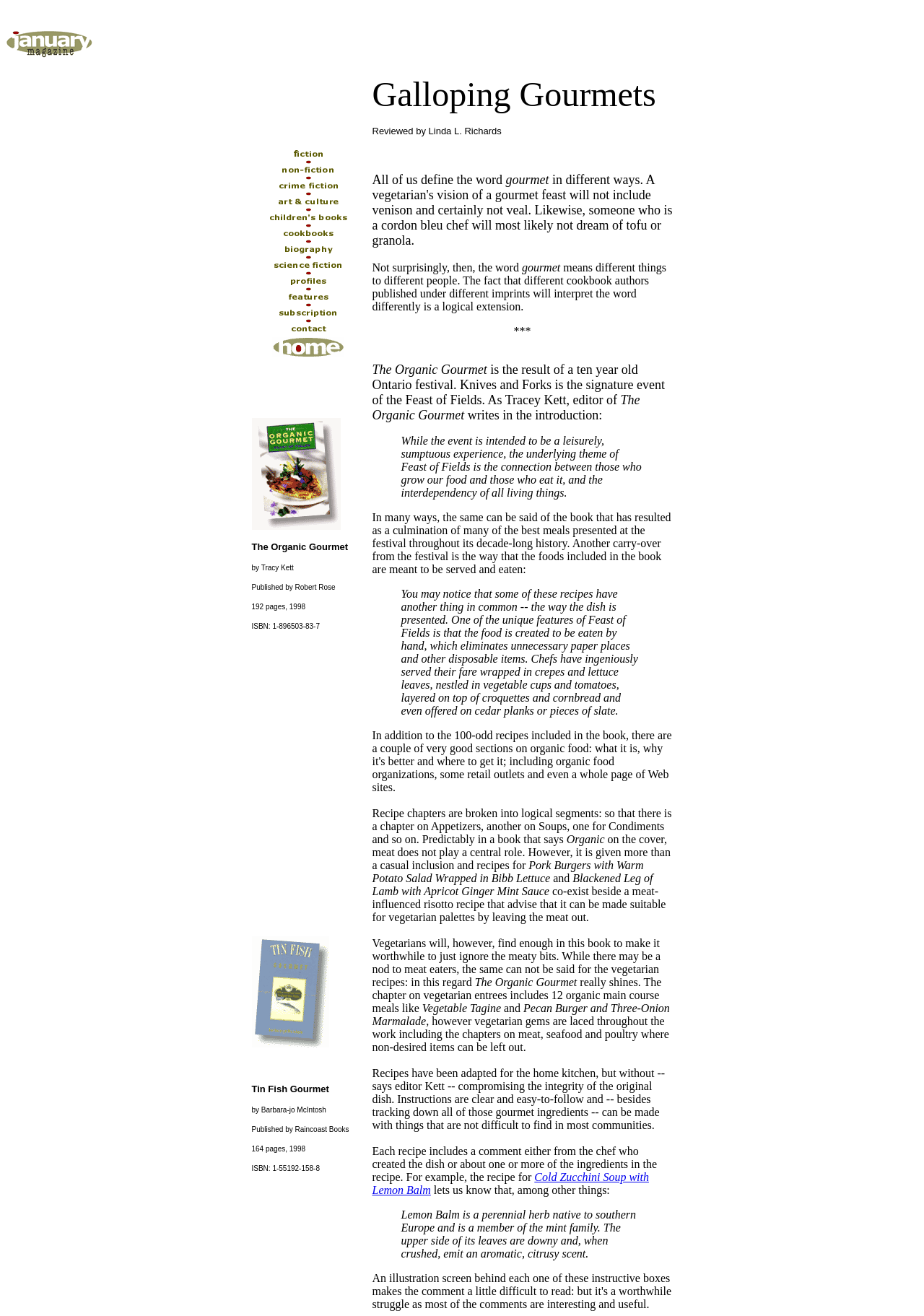Please answer the following query using a single word or phrase: 
What is the publisher of the second cookbook?

Raincoast Books